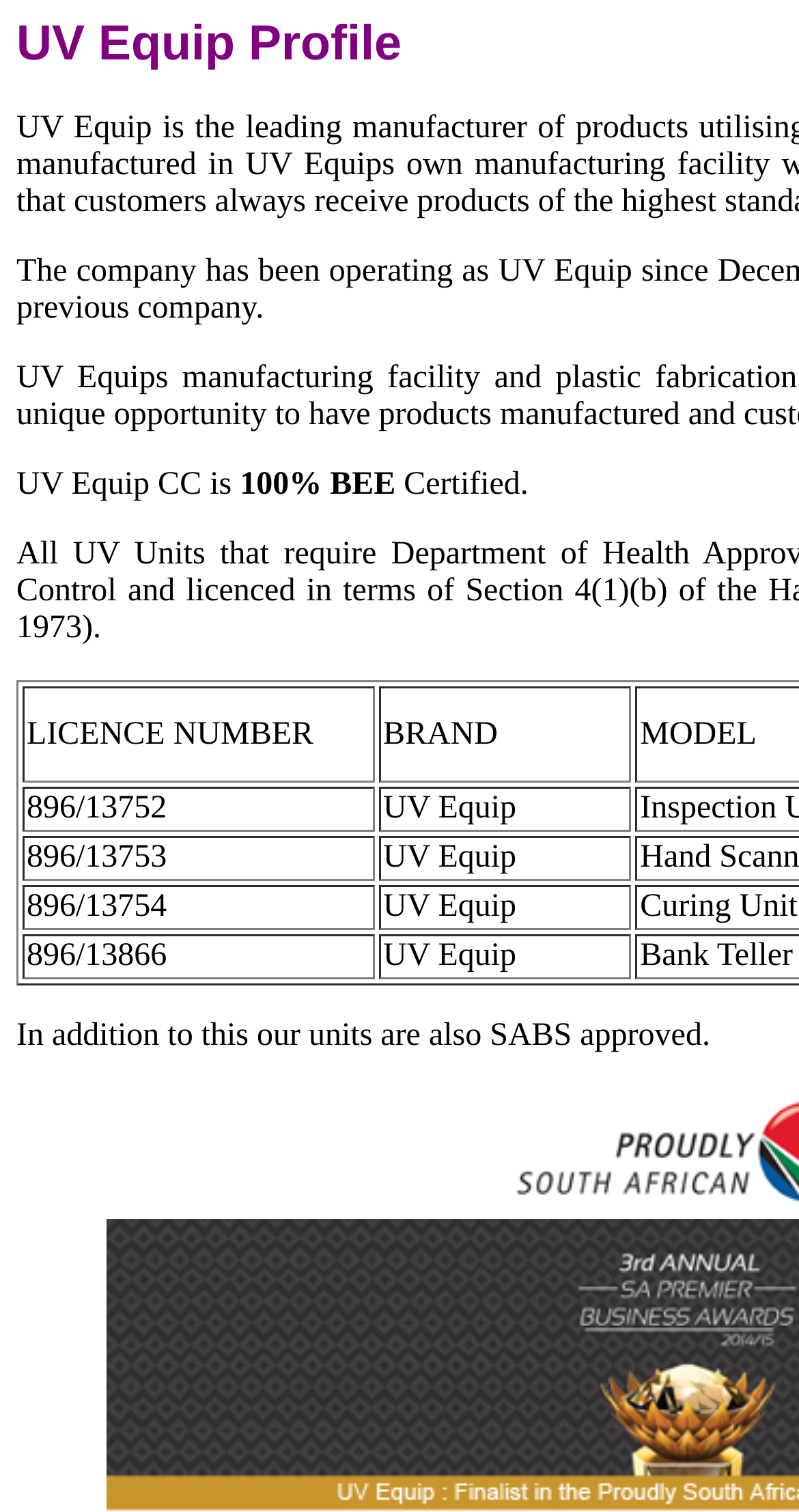What is the approval status of the units?
Give a single word or phrase as your answer by examining the image.

SABS approved